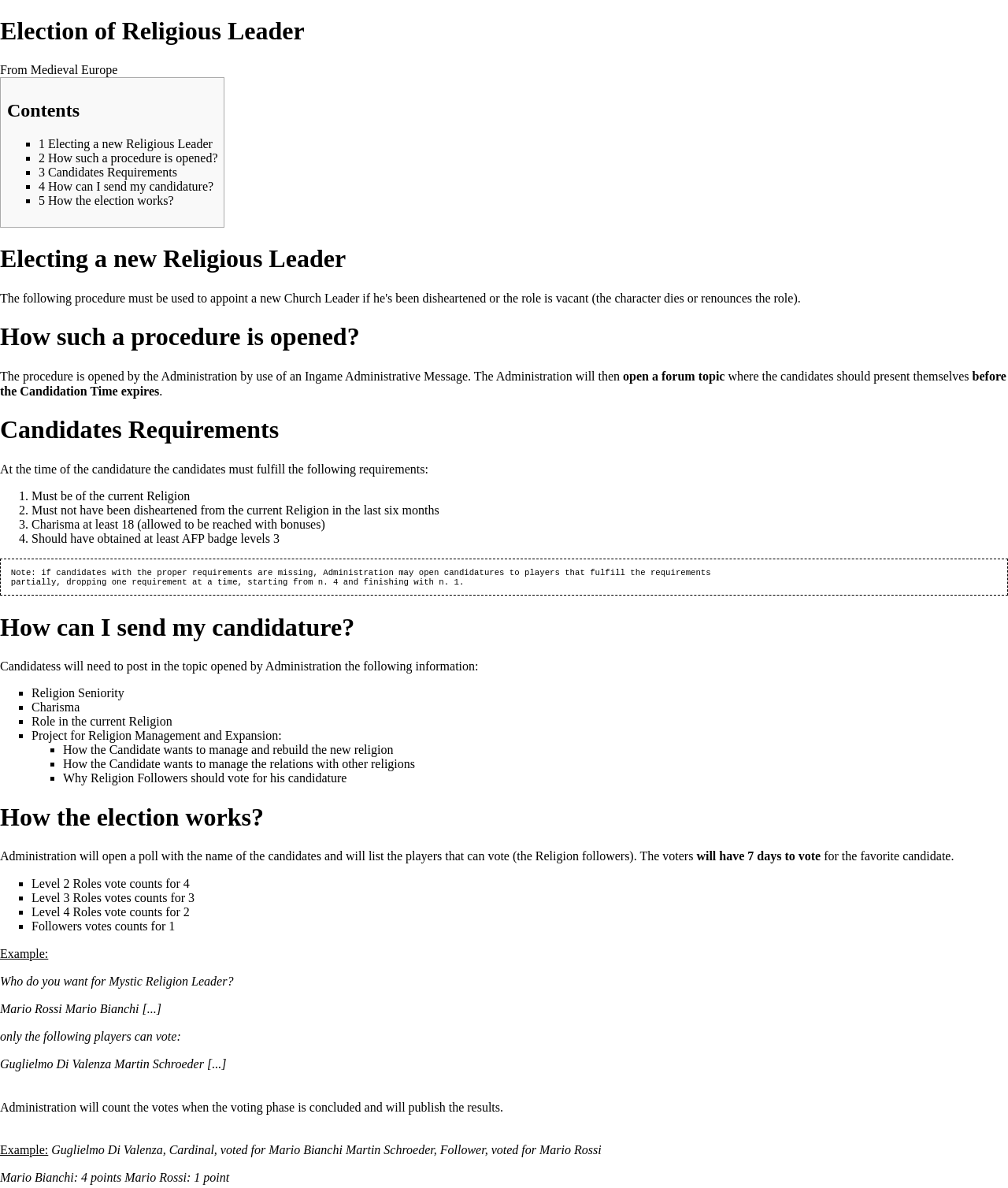Describe every aspect of the webpage in a detailed manner.

The webpage is about the election of a religious leader in Medieval Europe. At the top, there is a heading "Election of Religious Leader" followed by a subheading "From Medieval Europe". Below this, there is a table of contents with links to different sections of the webpage, including "Electing a new Religious Leader", "How such a procedure is opened?", "Candidates Requirements", "How can I send my candidature?", and "How the election works?".

The first section, "Electing a new Religious Leader", has a heading followed by a brief description of the procedure. The next section, "How such a procedure is opened?", explains that the administration opens a forum topic where candidates can present themselves. This section also mentions the requirements for candidates, including being of the current religion, not having been disheartened from the current religion in the last six months, having charisma of at least 18, and having obtained at least AFP badge levels 3.

The "Candidates Requirements" section lists the requirements in detail, with numbered points. The "How can I send my candidature?" section explains that candidates need to post in the topic opened by the administration, providing information such as their religion seniority, charisma, role in the current religion, and project for religion management and expansion.

The "How the election works?" section explains that the administration will open a poll with the names of the candidates and list the players who can vote. The voters will have 7 days to vote for their favorite candidate. The section also explains how the votes will be counted, with level 2 roles counting for 4 points, level 3 roles counting for 3 points, level 4 roles counting for 2 points, and followers counting for 1 point. There are also examples of how the voting process will work.

Throughout the webpage, there are several headings, subheadings, and bullet points that organize the content and make it easy to read. The text is dense, but the use of headings and bullet points helps to break it up and make it more manageable.